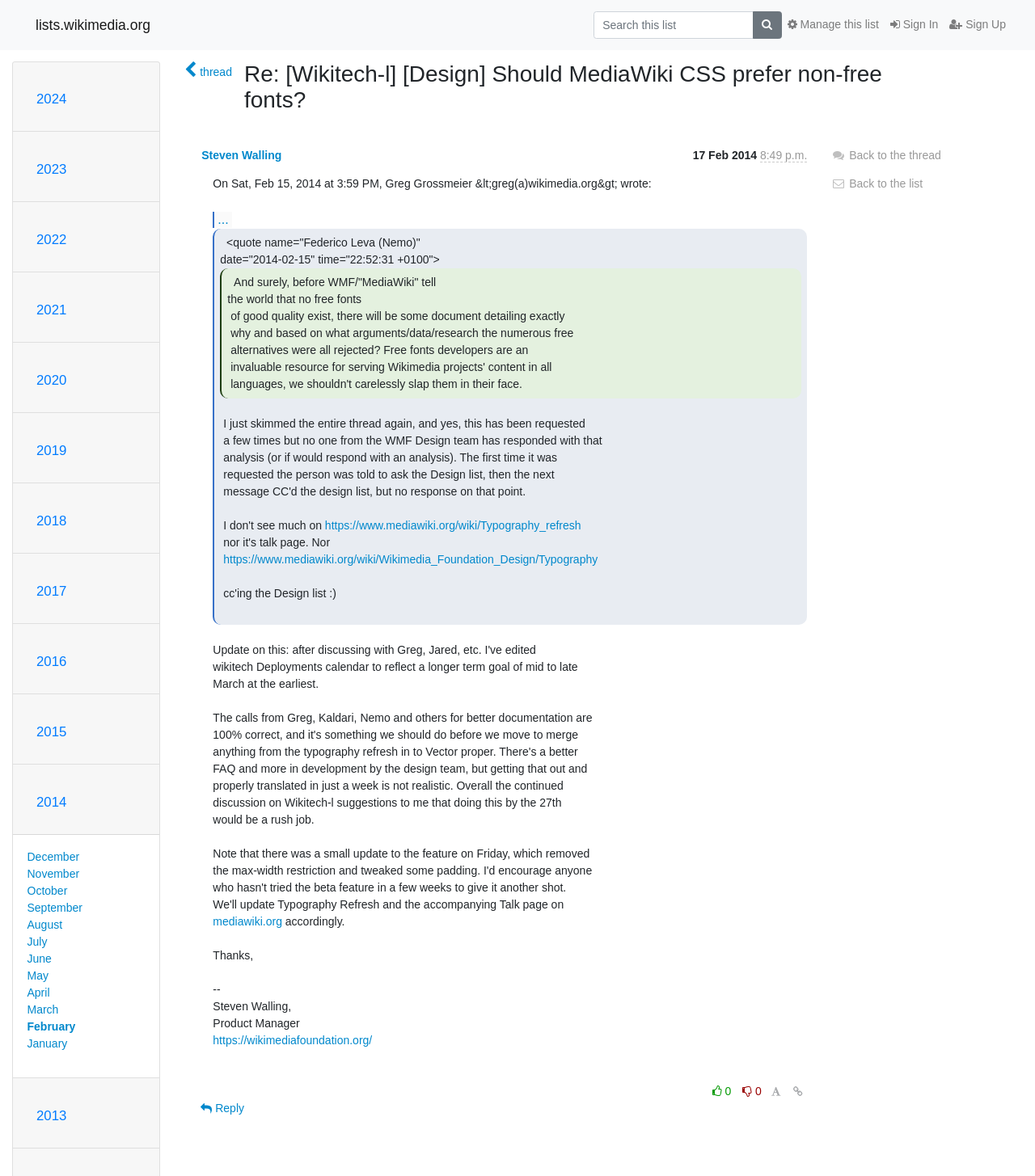What is the sender's time of the email?
Using the image, provide a concise answer in one word or a short phrase.

Feb. 17, 2014, 12:49 p.m.